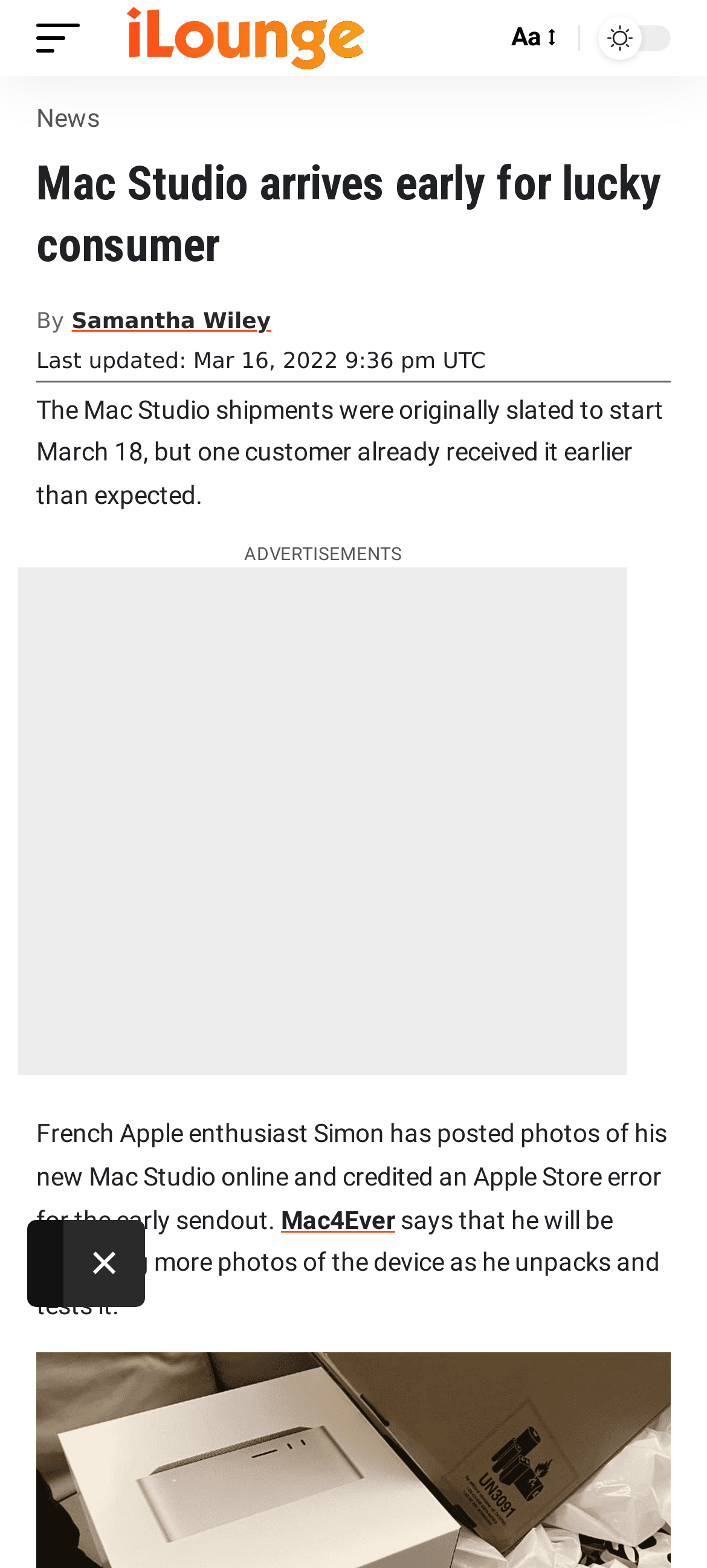Determine the bounding box coordinates of the region to click in order to accomplish the following instruction: "Click the News link". Provide the coordinates as four float numbers between 0 and 1, specifically [left, top, right, bottom].

[0.051, 0.066, 0.141, 0.084]